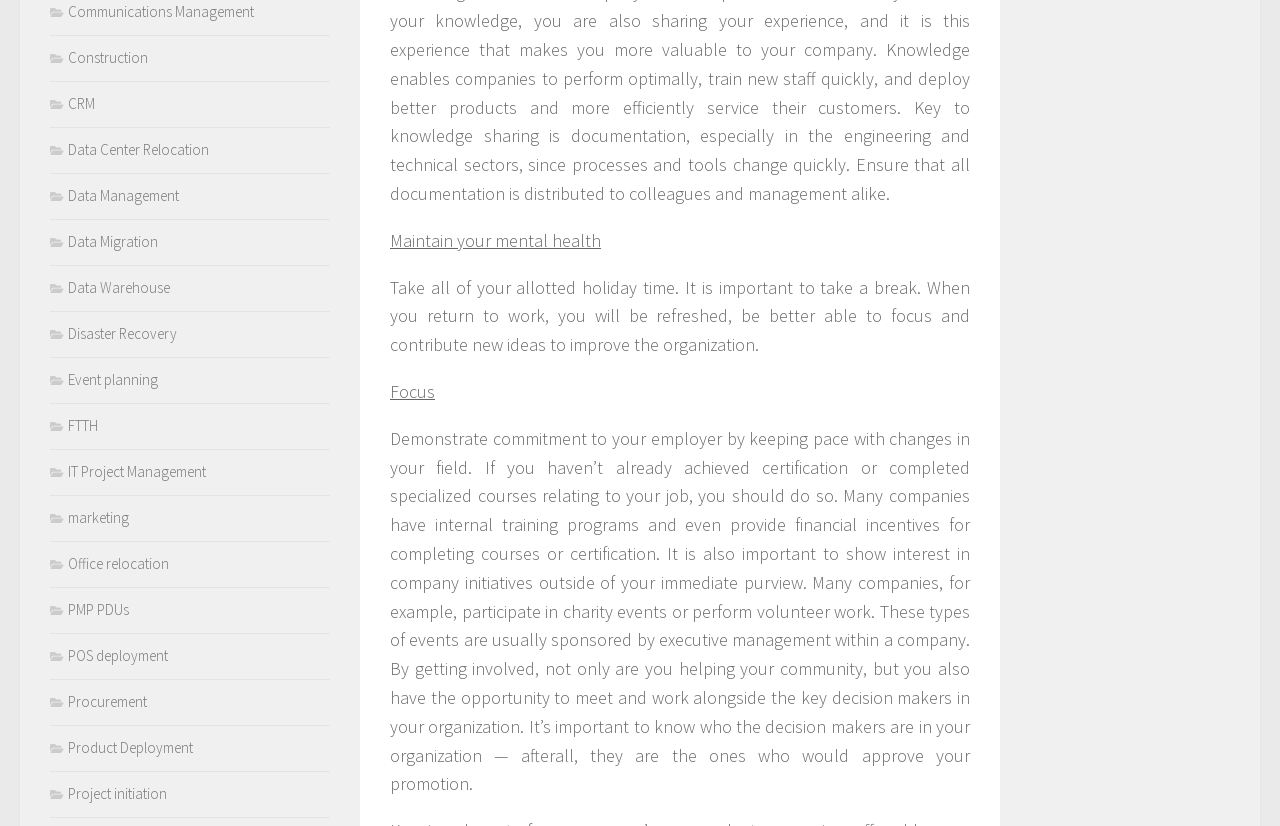Pinpoint the bounding box coordinates of the clickable element to carry out the following instruction: "Click Product Deployment."

[0.039, 0.893, 0.151, 0.916]